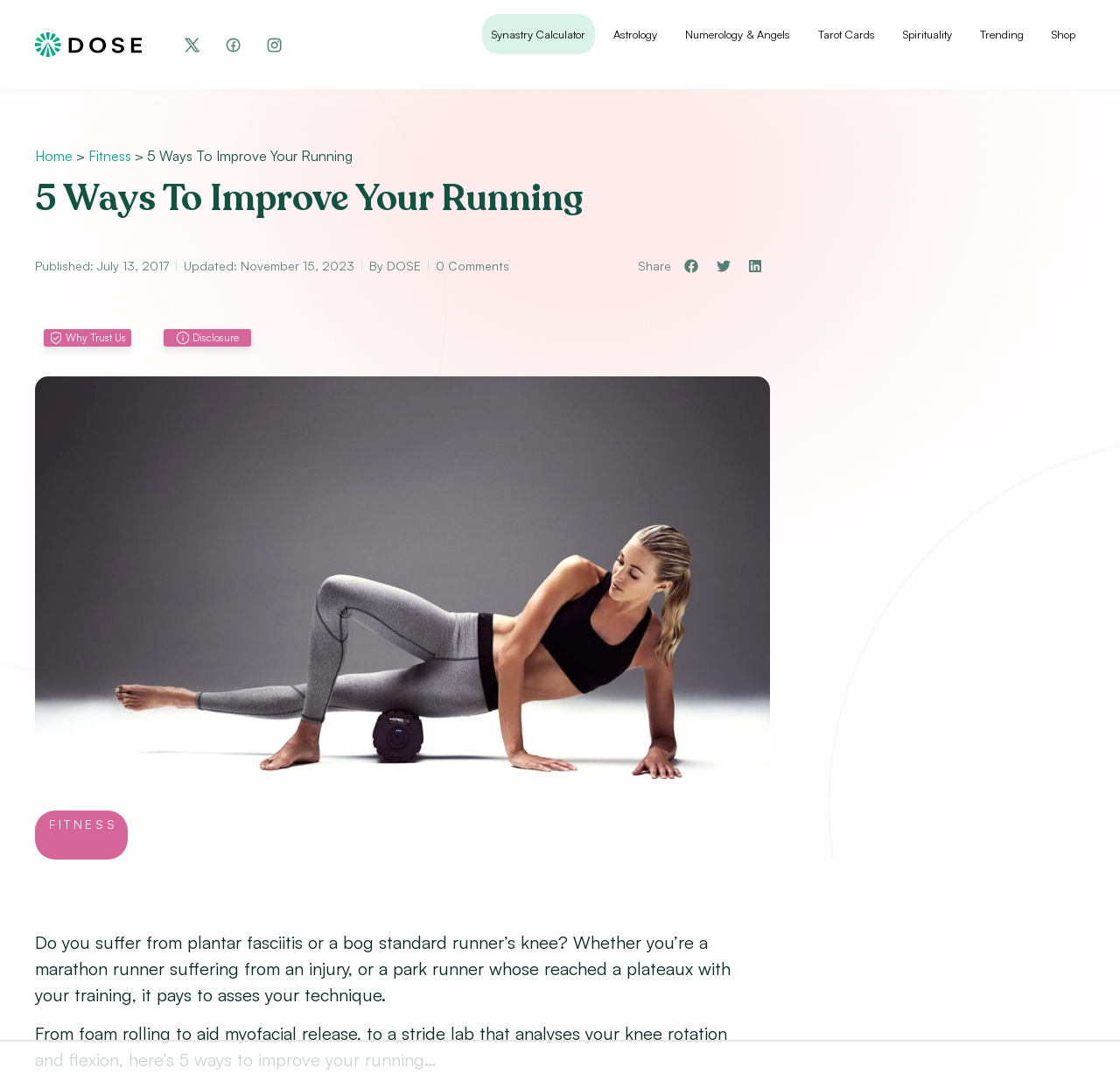Respond to the question below with a single word or phrase:
How many social media sharing options are available?

3